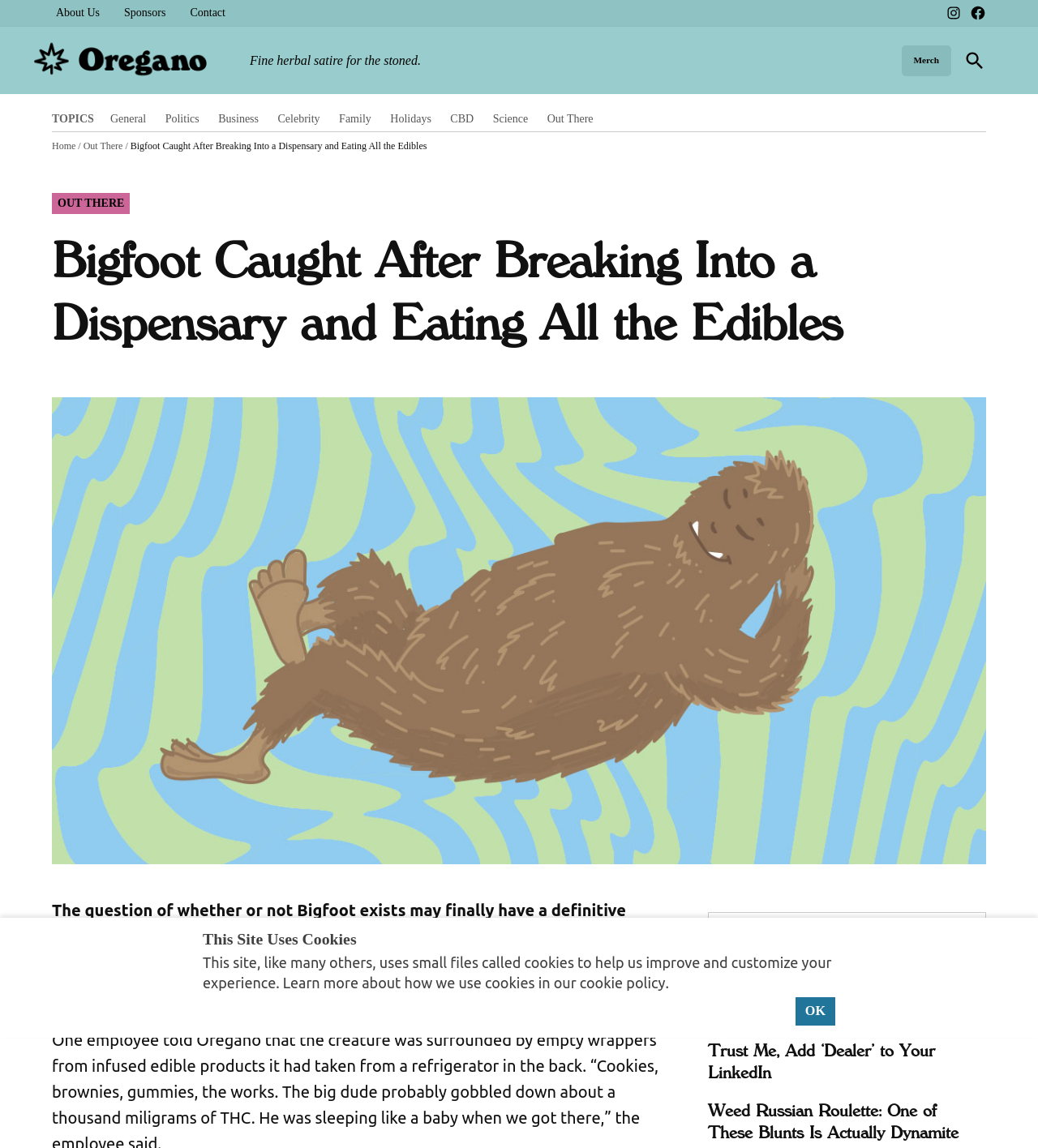Reply to the question with a single word or phrase:
What is the purpose of the button 'OK' in the Cookie Consent Notice?

To accept cookies